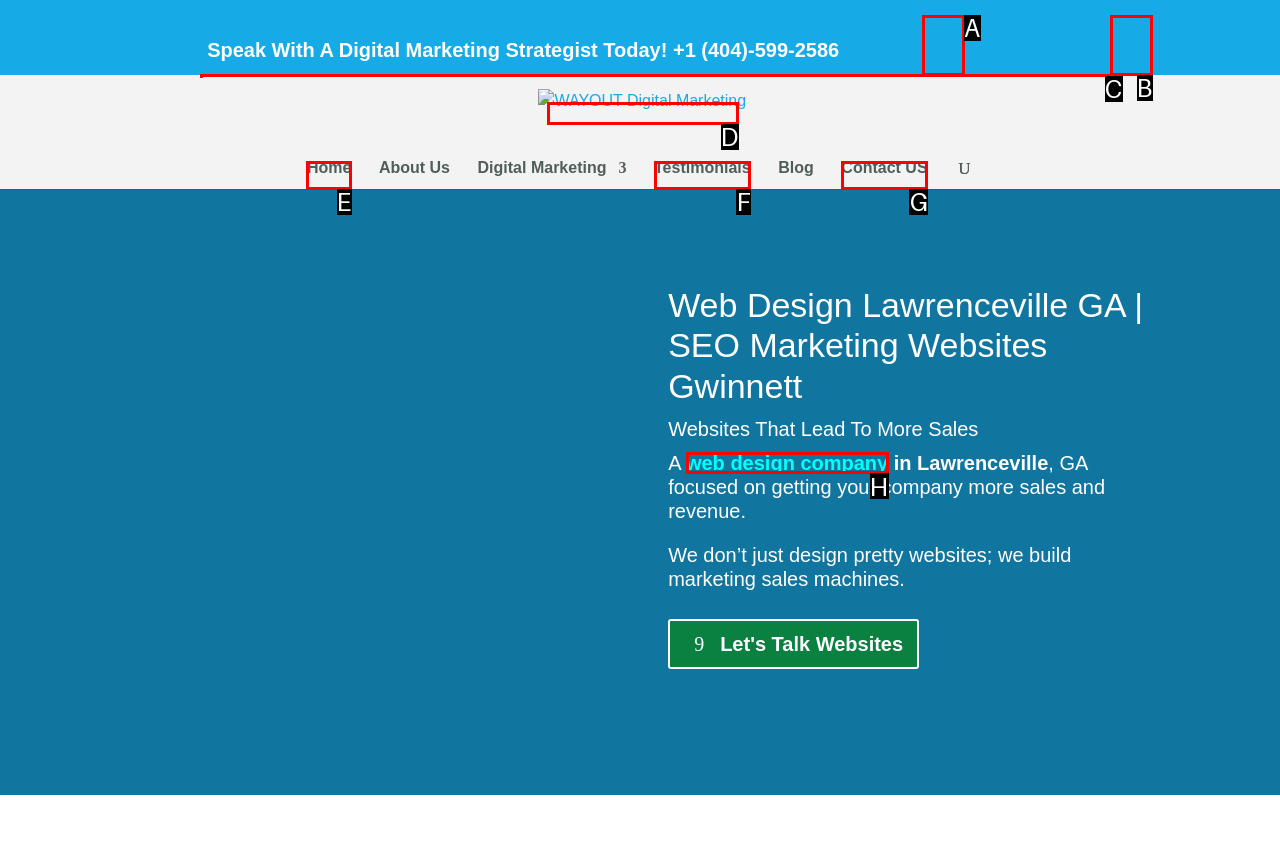Given the task: Learn about web design company, point out the letter of the appropriate UI element from the marked options in the screenshot.

H